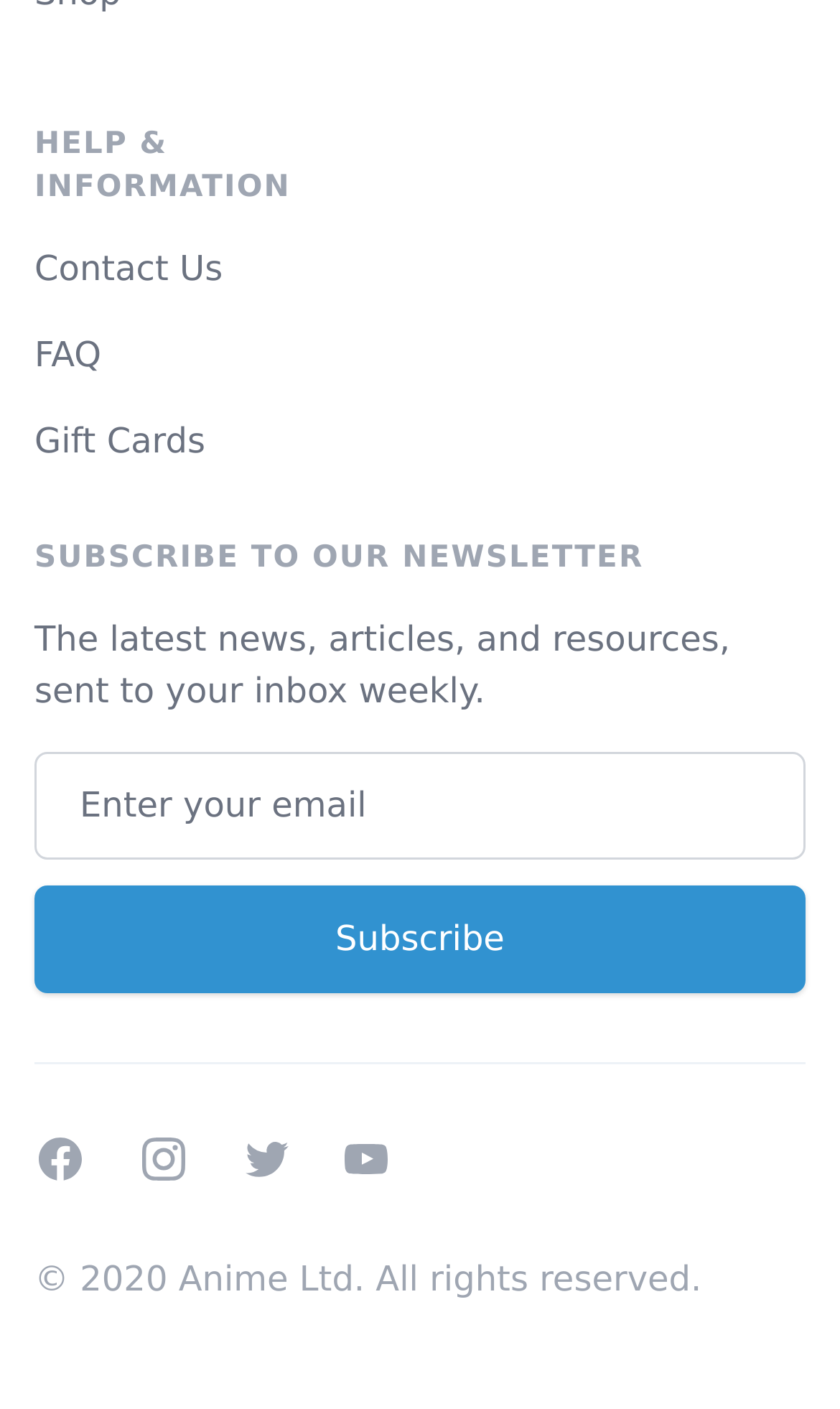Identify the bounding box coordinates of the section that should be clicked to achieve the task described: "Follow on Facebook".

[0.041, 0.804, 0.103, 0.841]